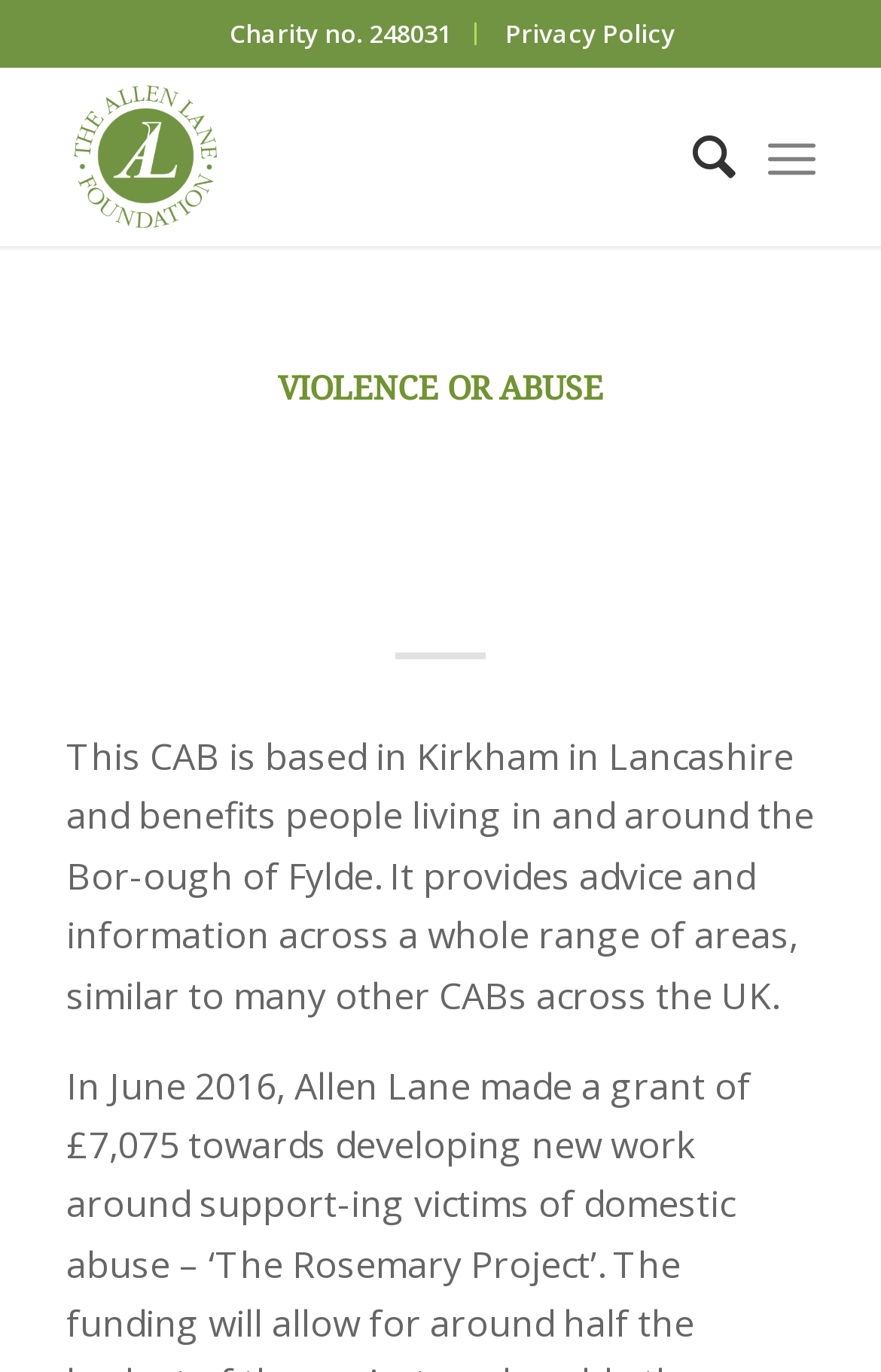Using the provided description Charity no. 248031 Privacy Policy, find the bounding box coordinates for the UI element. Provide the coordinates in (top-left x, top-left y, bottom-right x, bottom-right y) format, ensuring all values are between 0 and 1.

[0.101, 0.0, 0.925, 0.049]